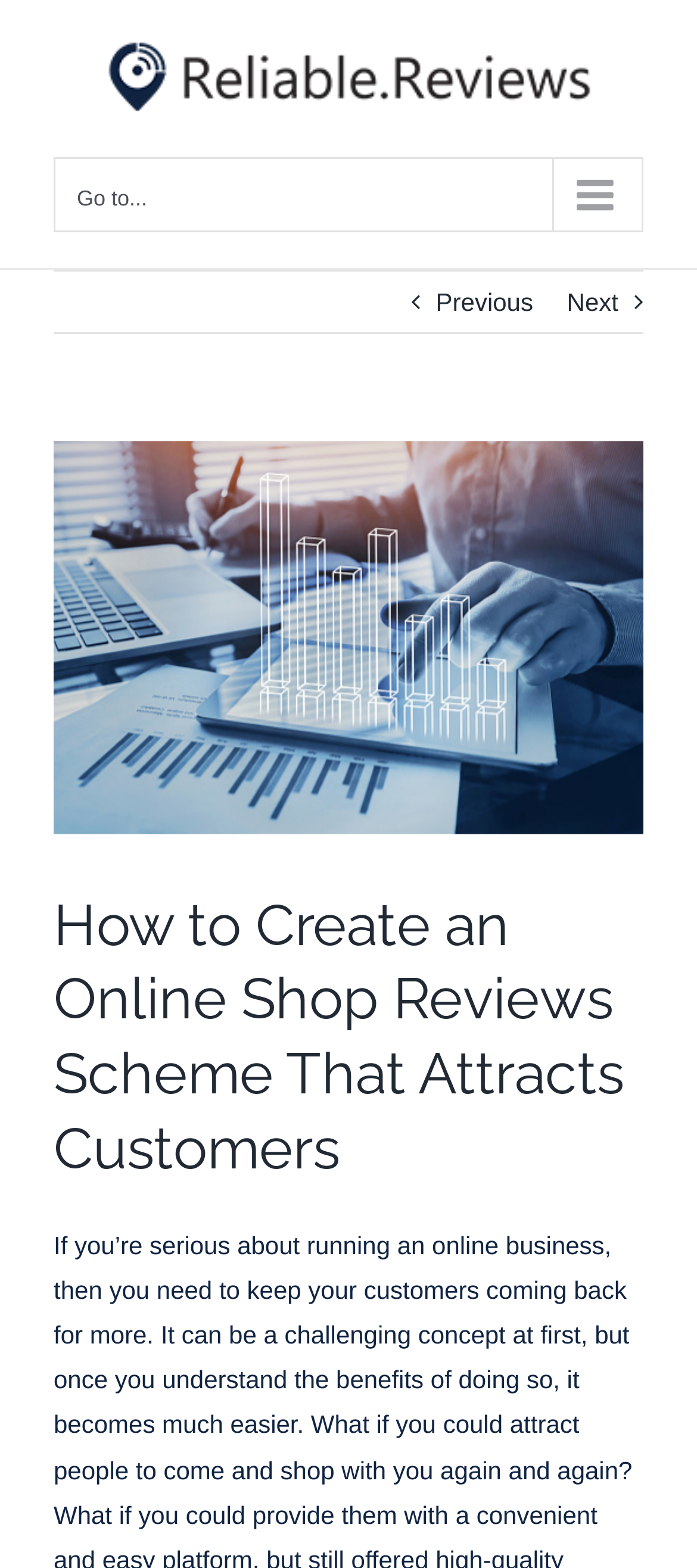Respond to the following question using a concise word or phrase: 
What is the logo of the website?

Reliable Reviews Logo